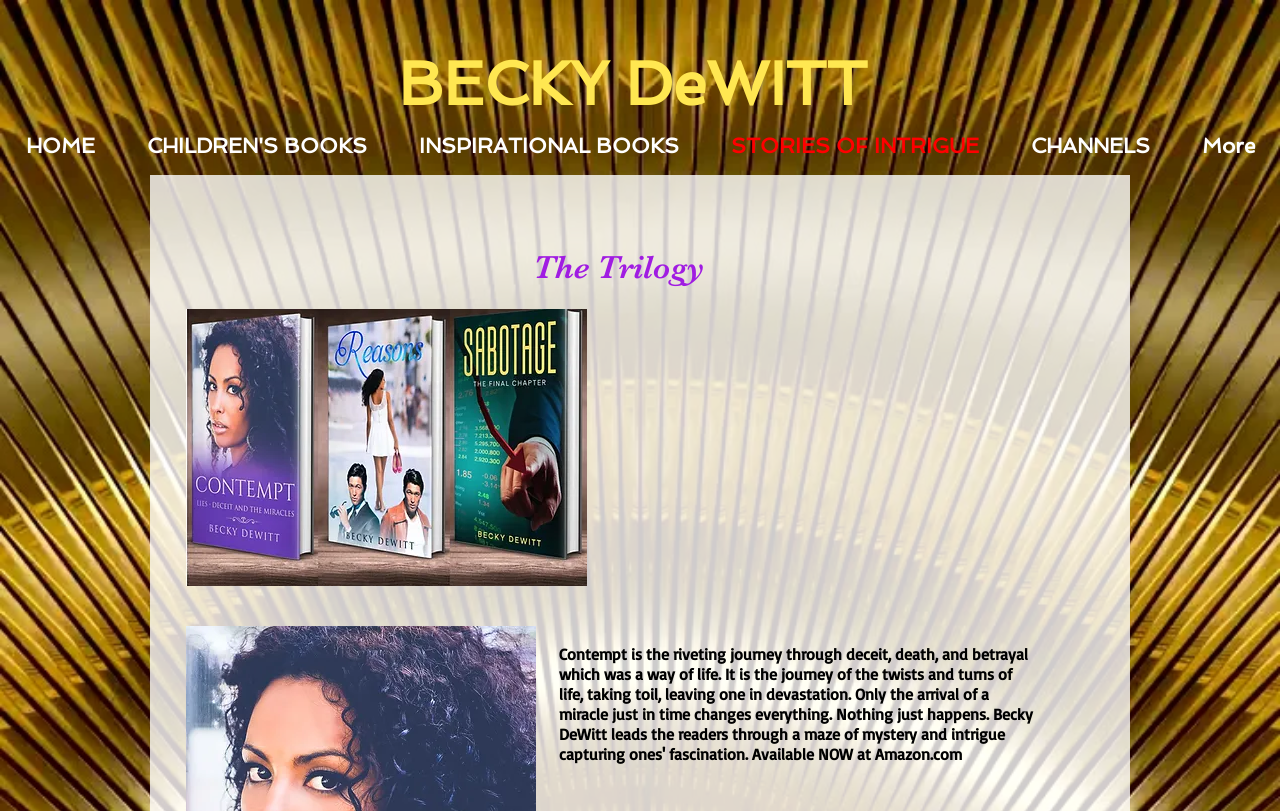What type of books does the author write?
Please analyze the image and answer the question with as much detail as possible.

The types of books the author writes can be inferred from the navigation links, which include 'CHILDREN'S BOOKS' and 'INSPIRATIONAL BOOKS'. This suggests that the author writes books in these genres.